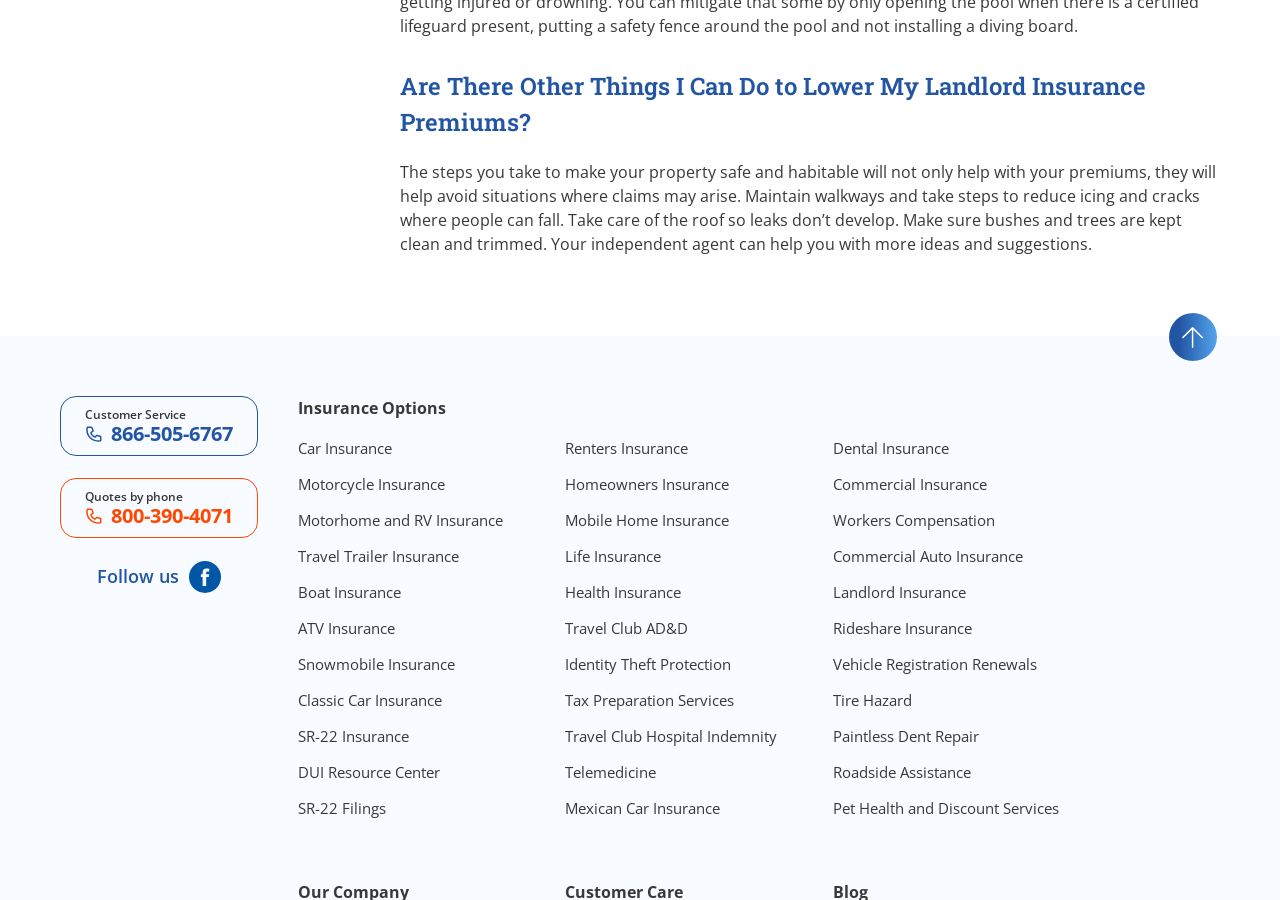Identify the bounding box coordinates for the element you need to click to achieve the following task: "Learn about Landlord Insurance". The coordinates must be four float values ranging from 0 to 1, formatted as [left, top, right, bottom].

[0.65, 0.647, 0.754, 0.669]